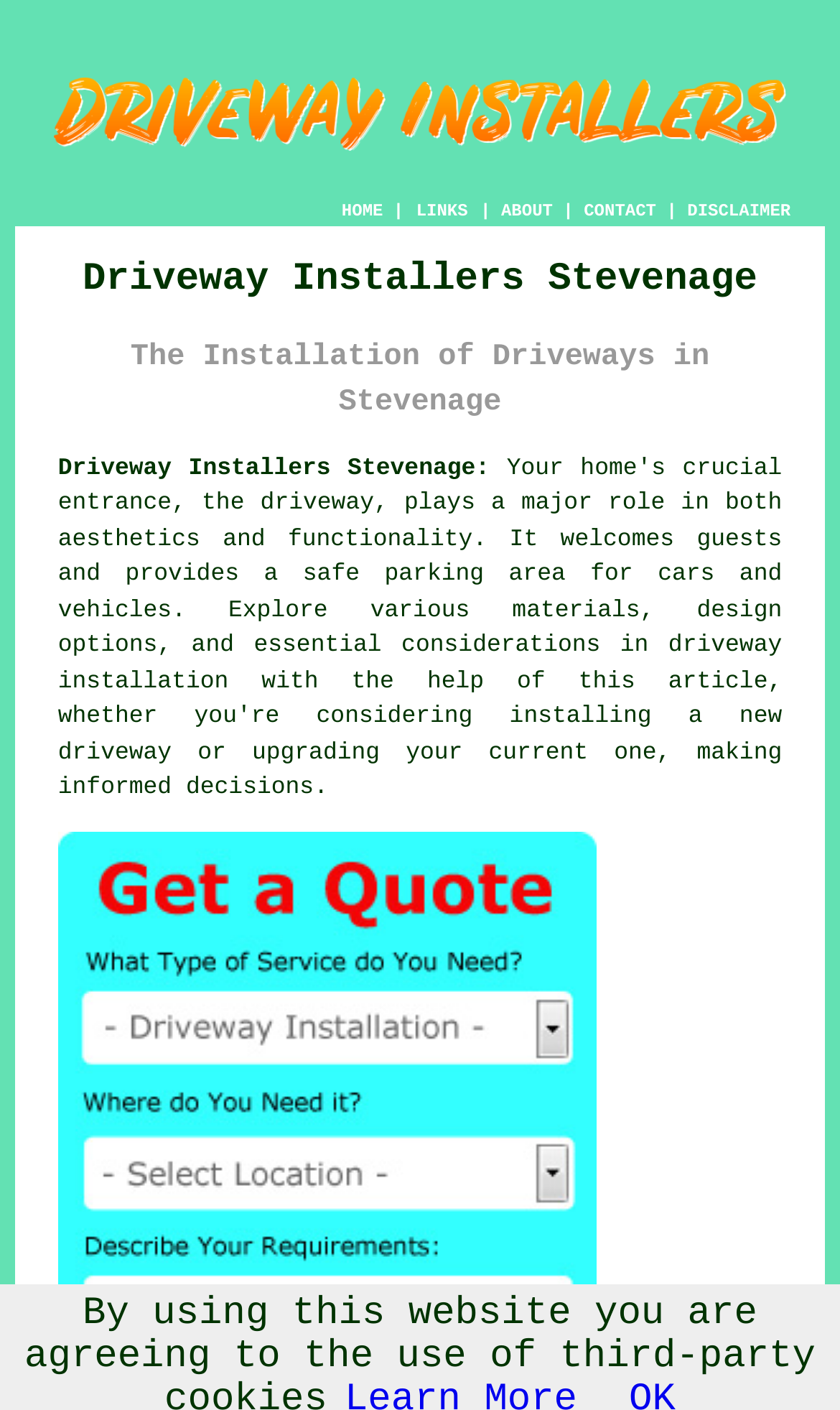Explain the features and main sections of the webpage comprehensively.

The webpage is about Driveway Installers in Stevenage, Hertfordshire. At the top left of the page, there is a logo image with the text "Driveway Installers Stevenage Hertfordshire". Below the logo, there is a navigation menu with five links: "HOME", "ABOUT", "CONTACT", "DISCLAIMER", and "LINKS", which are evenly spaced and aligned horizontally. 

Below the navigation menu, there are two headings. The first heading is "Driveway Installers Stevenage", and the second heading is "The Installation of Driveways in Stevenage". These headings are centered and take up most of the page width.

Under the headings, there is a paragraph with two links. The first link is "Driveway Installers Stevenage:", and the second link is "driveway". These links are positioned to the left of the page, with the first link being slightly to the left of the second link.